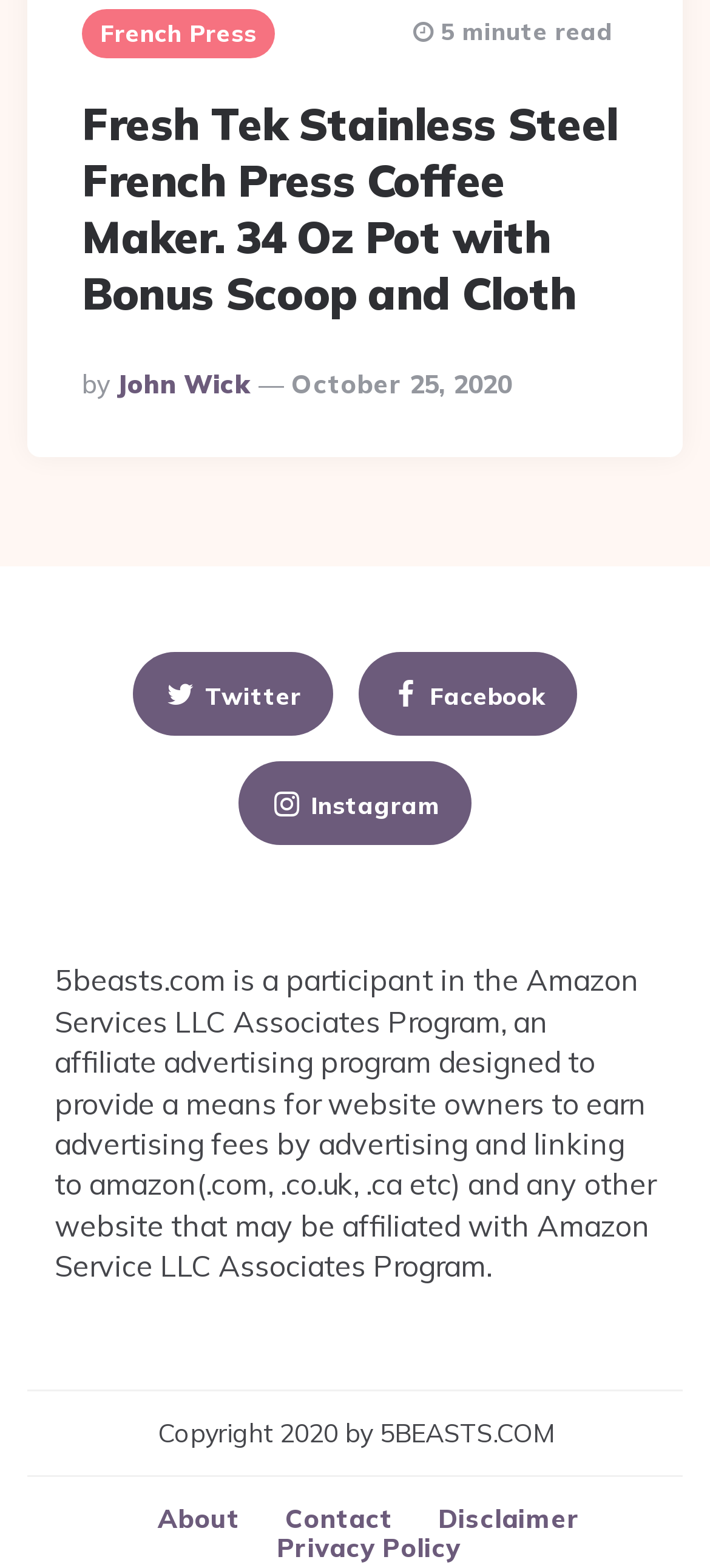Please identify the bounding box coordinates for the region that you need to click to follow this instruction: "Visit John Wick's profile".

[0.164, 0.235, 0.354, 0.254]